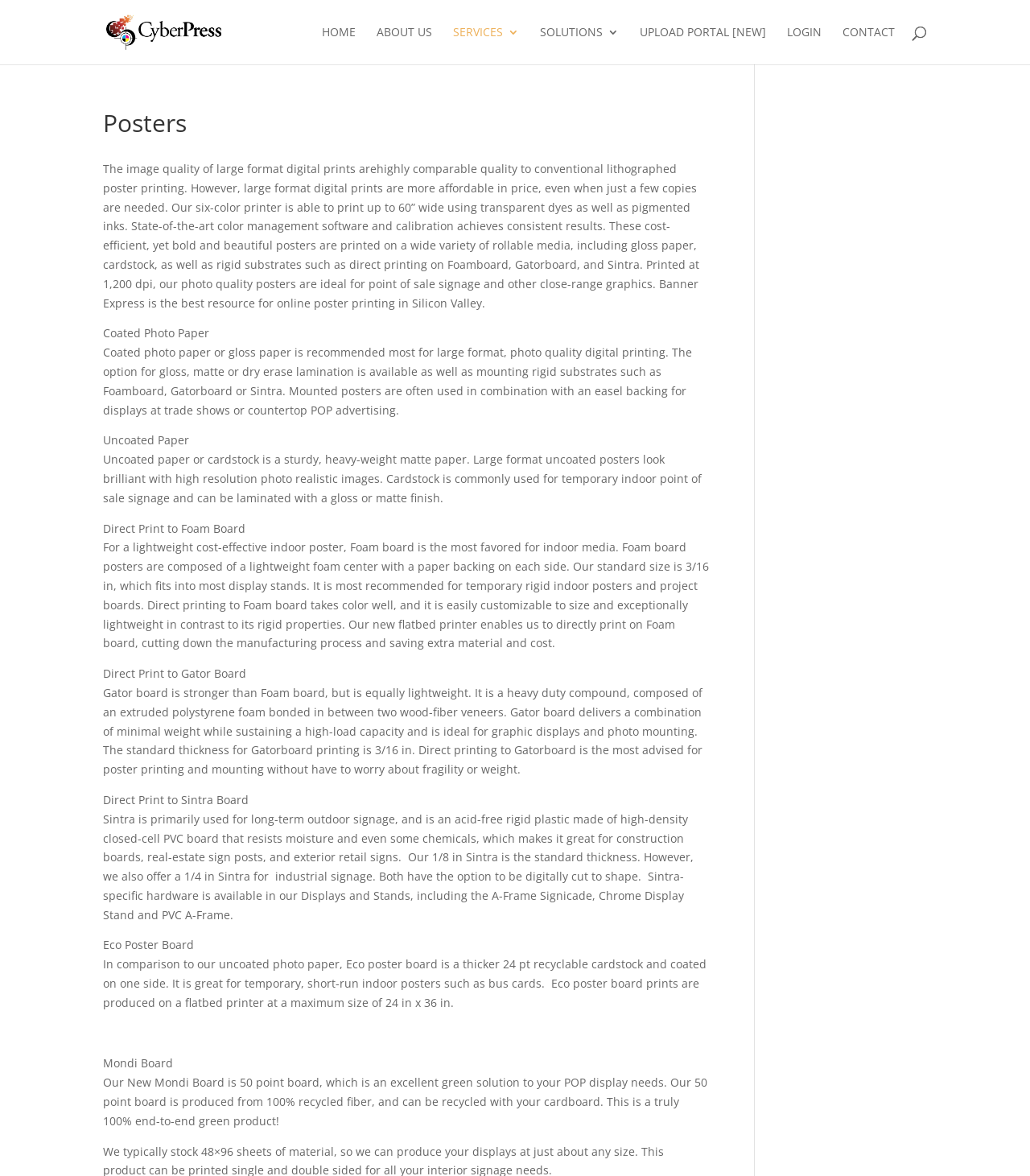Use a single word or phrase to answer the question:
What is the standard thickness of Gator board used for printing?

3/16 in